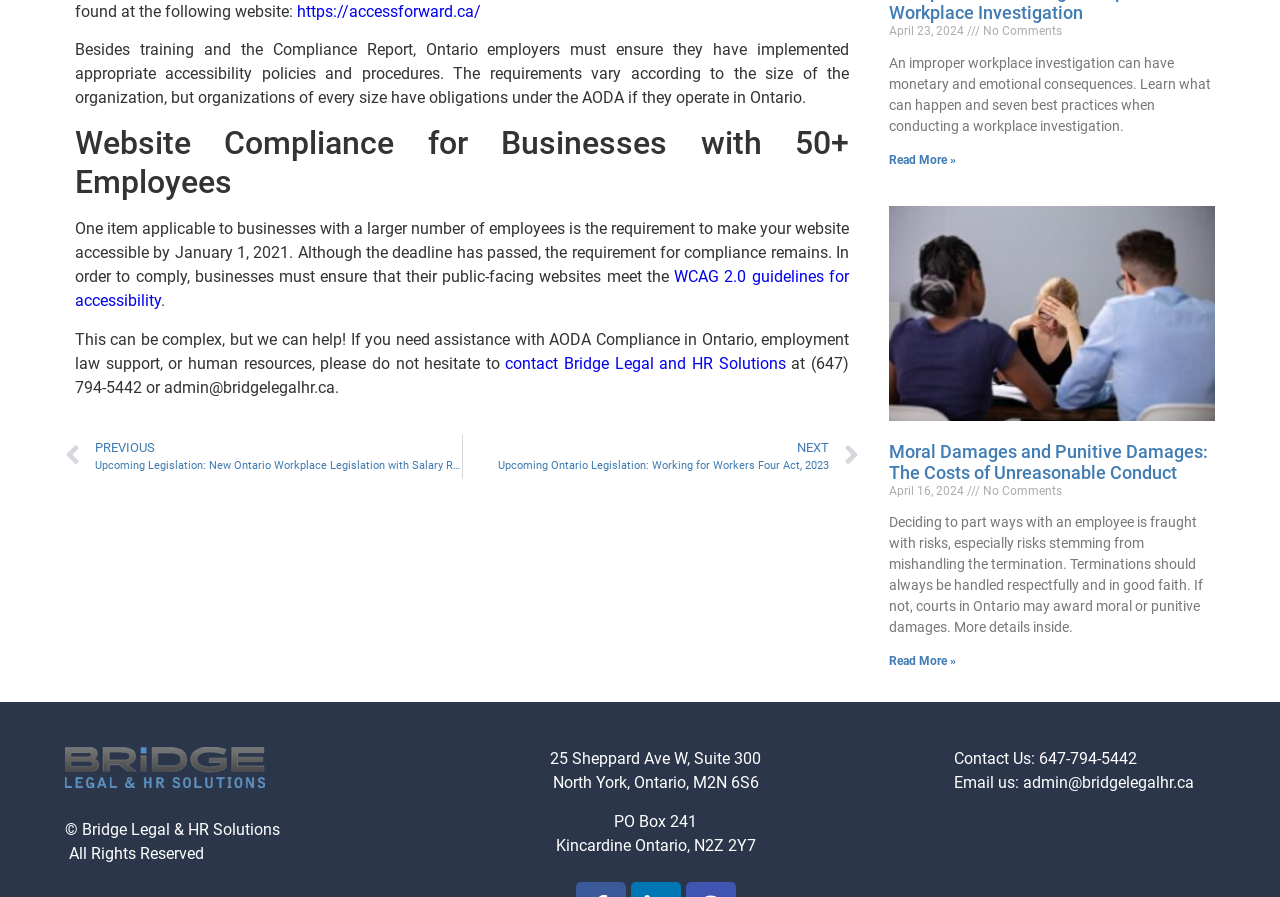Using the provided element description "WCAG 2.0 guidelines for accessibility", determine the bounding box coordinates of the UI element.

[0.059, 0.298, 0.663, 0.346]